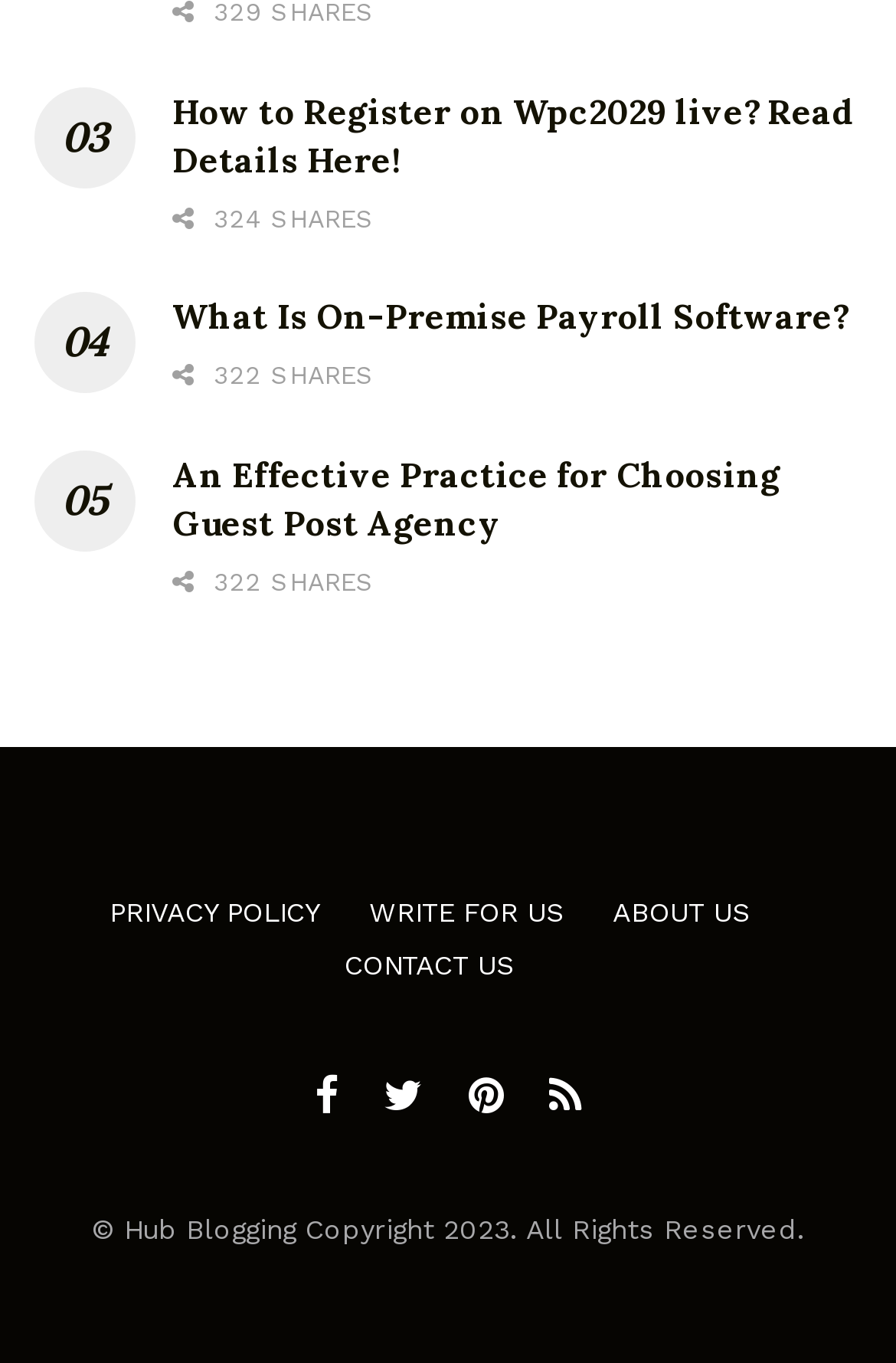Identify the bounding box coordinates of the specific part of the webpage to click to complete this instruction: "Share on social media".

[0.192, 0.037, 0.346, 0.096]